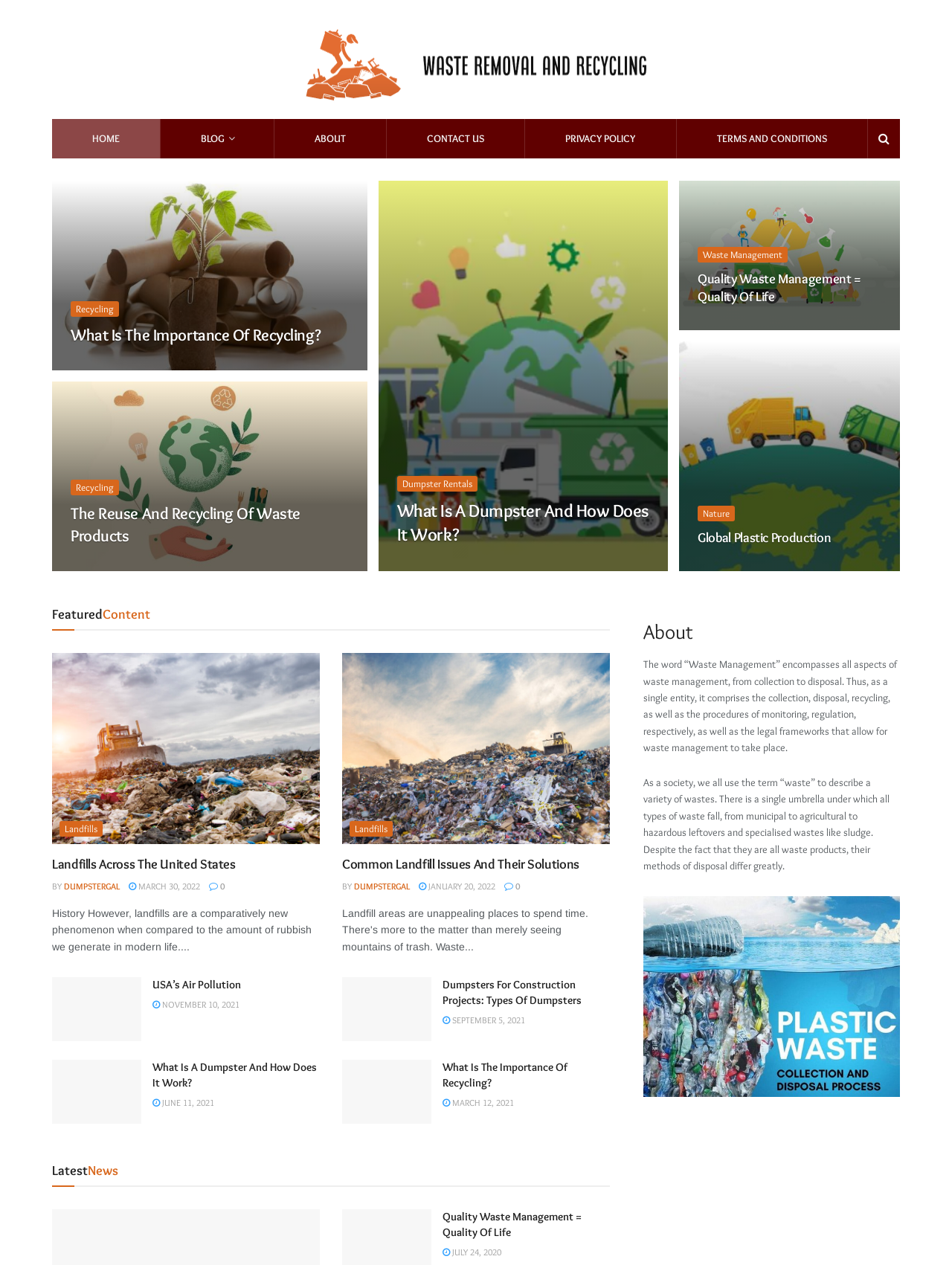Examine the image carefully and respond to the question with a detailed answer: 
What is the purpose of a dumpster?

From the article 'What Is A Dumpster And How Does It Work?' and other related content, it can be inferred that the primary purpose of a dumpster is to collect waste, which is then disposed of or recycled.